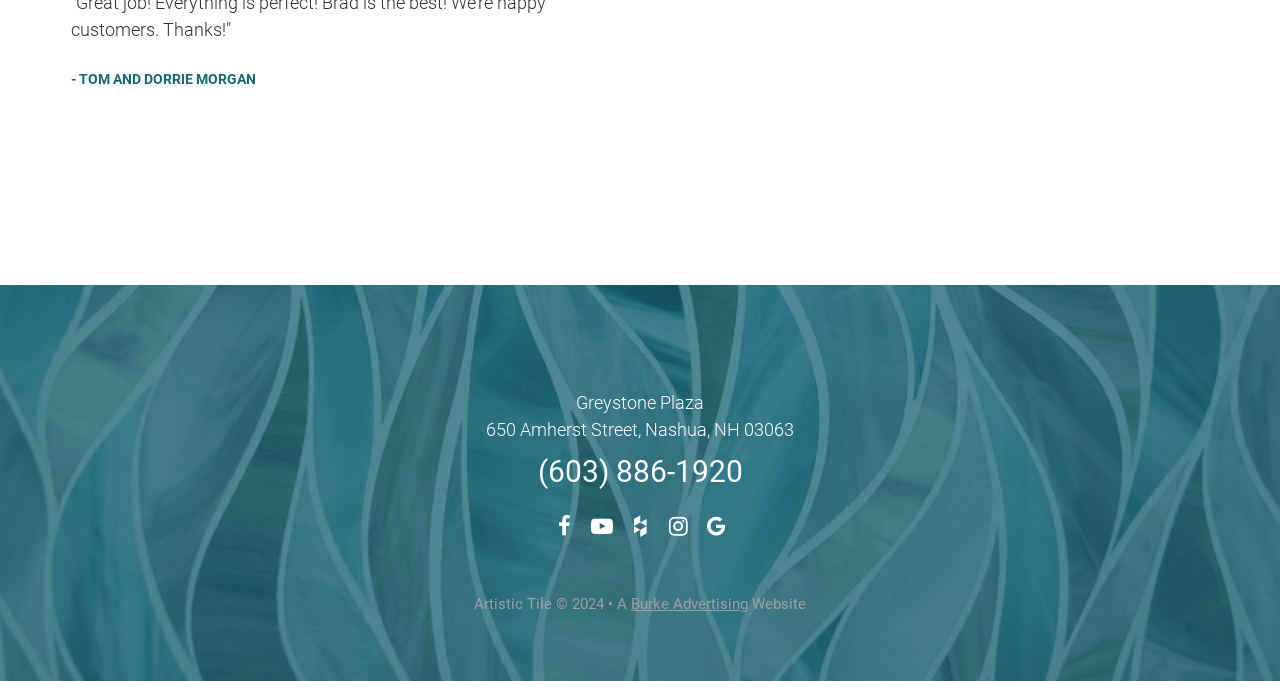What is the copyright year?
Your answer should be a single word or phrase derived from the screenshot.

2024